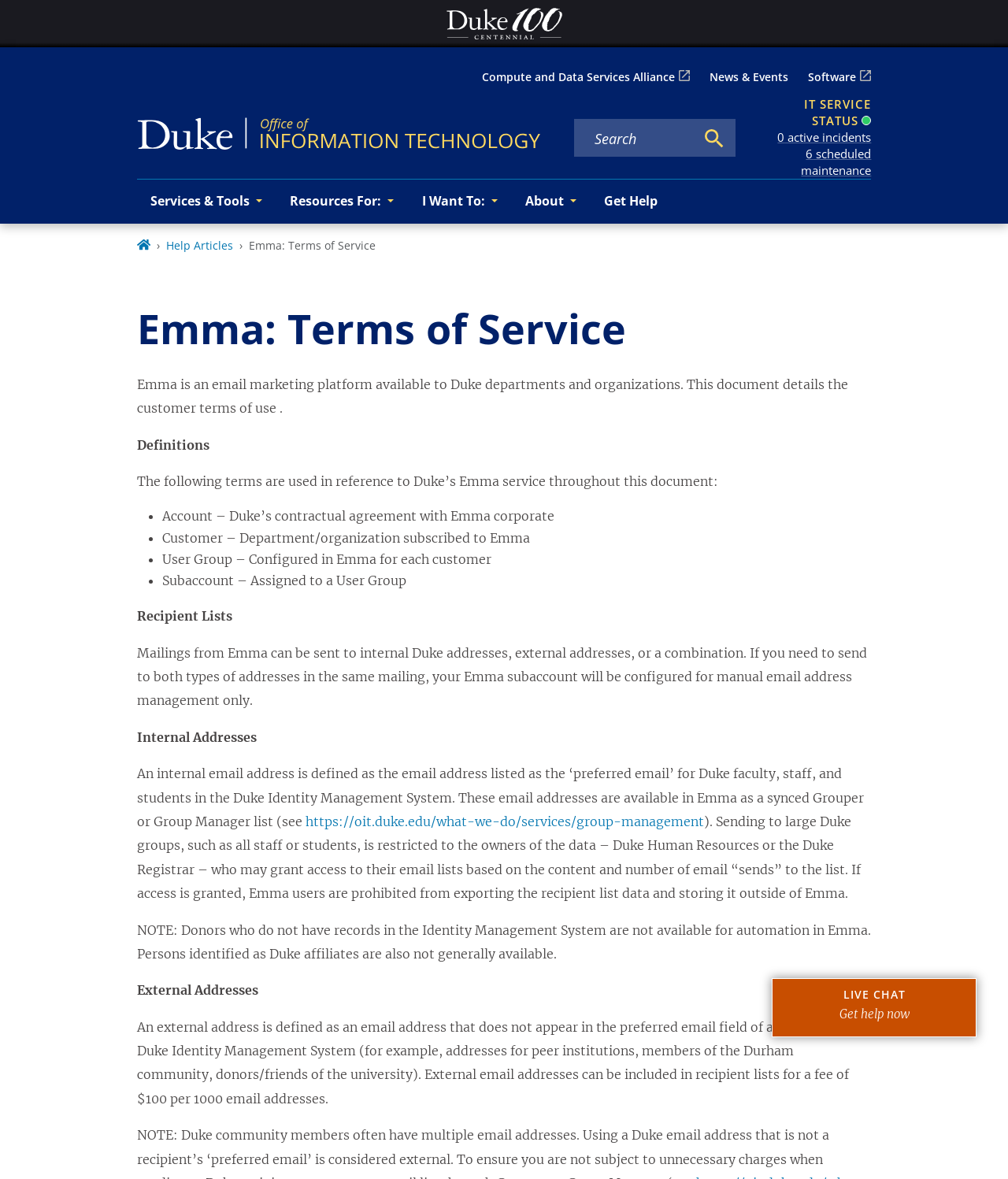What is the name of the email marketing platform?
Please provide a comprehensive answer based on the information in the image.

The webpage is about the terms of service of an email marketing platform, and the name of the platform is mentioned in the heading 'Emma: Terms of Service'.